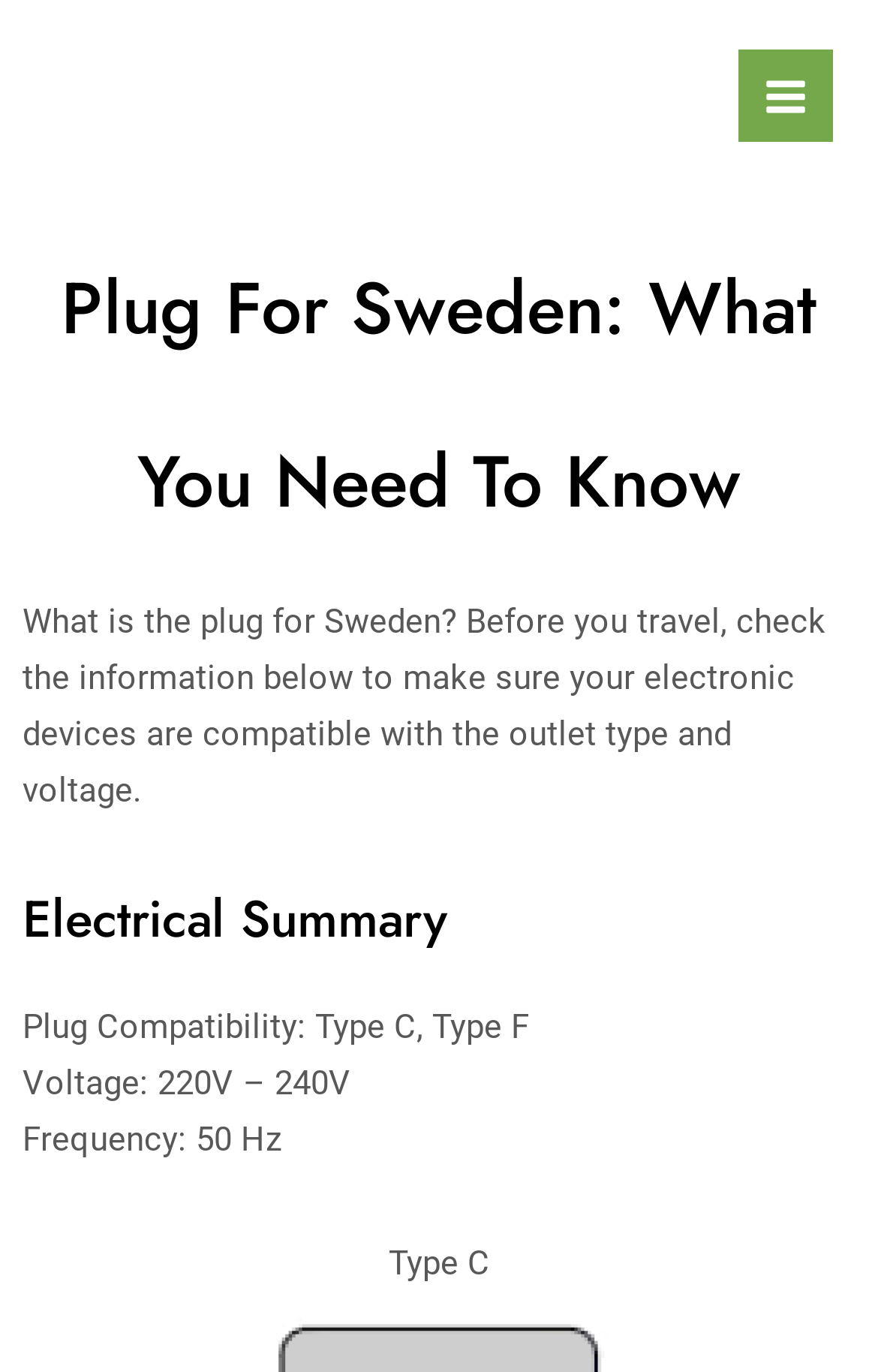What is the frequency of the electrical current in Sweden?
Look at the image and answer the question using a single word or phrase.

50 Hz